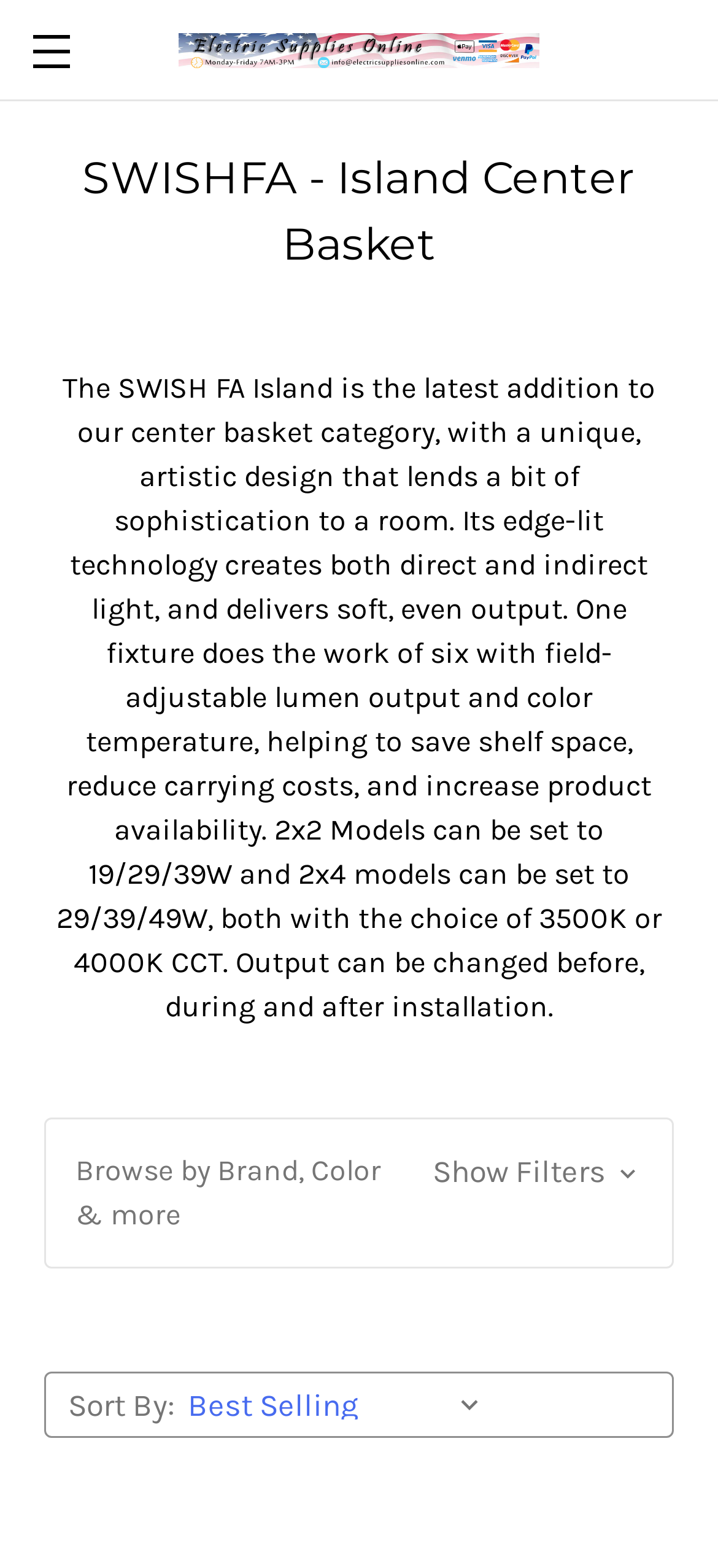Please identify the primary heading of the webpage and give its text content.

SWISHFA - Island Center Basket